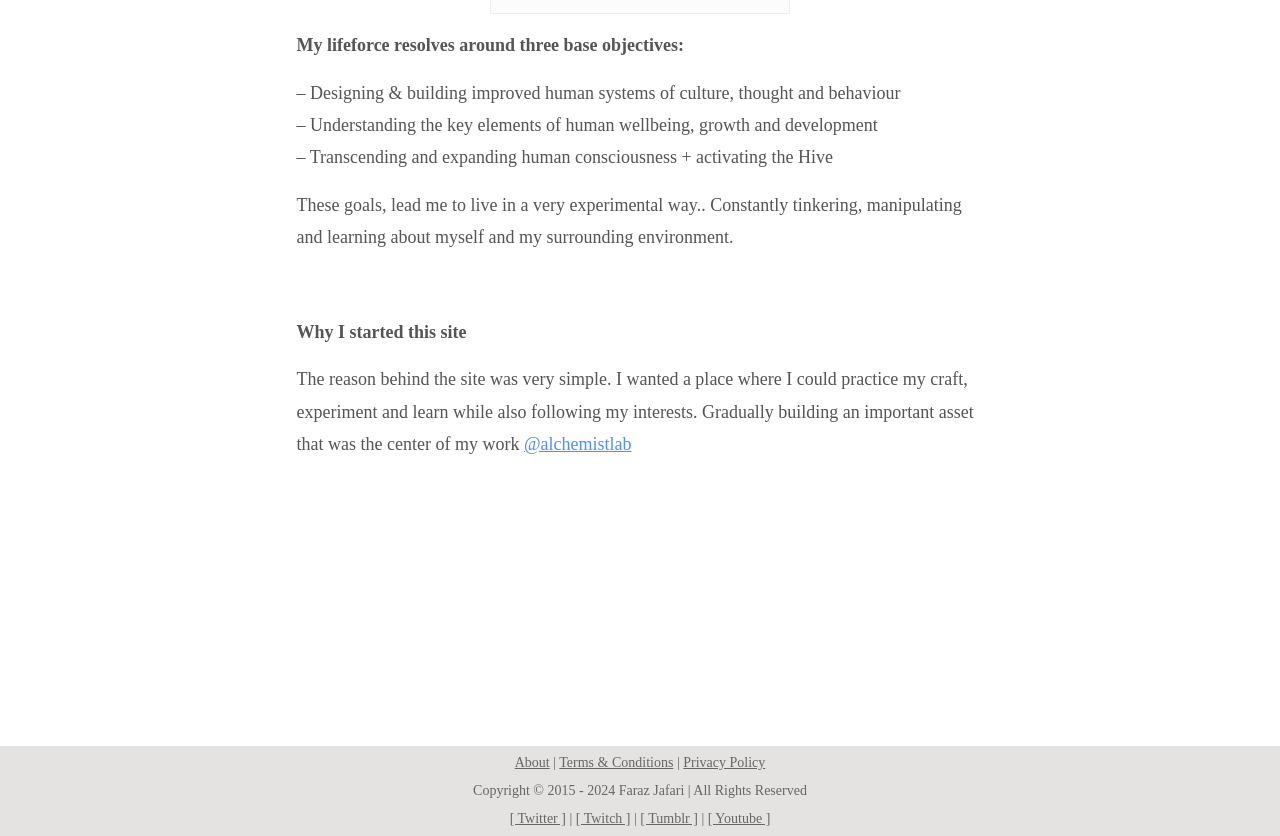Provide the bounding box coordinates of the section that needs to be clicked to accomplish the following instruction: "Subscribe to the newsletter."

None